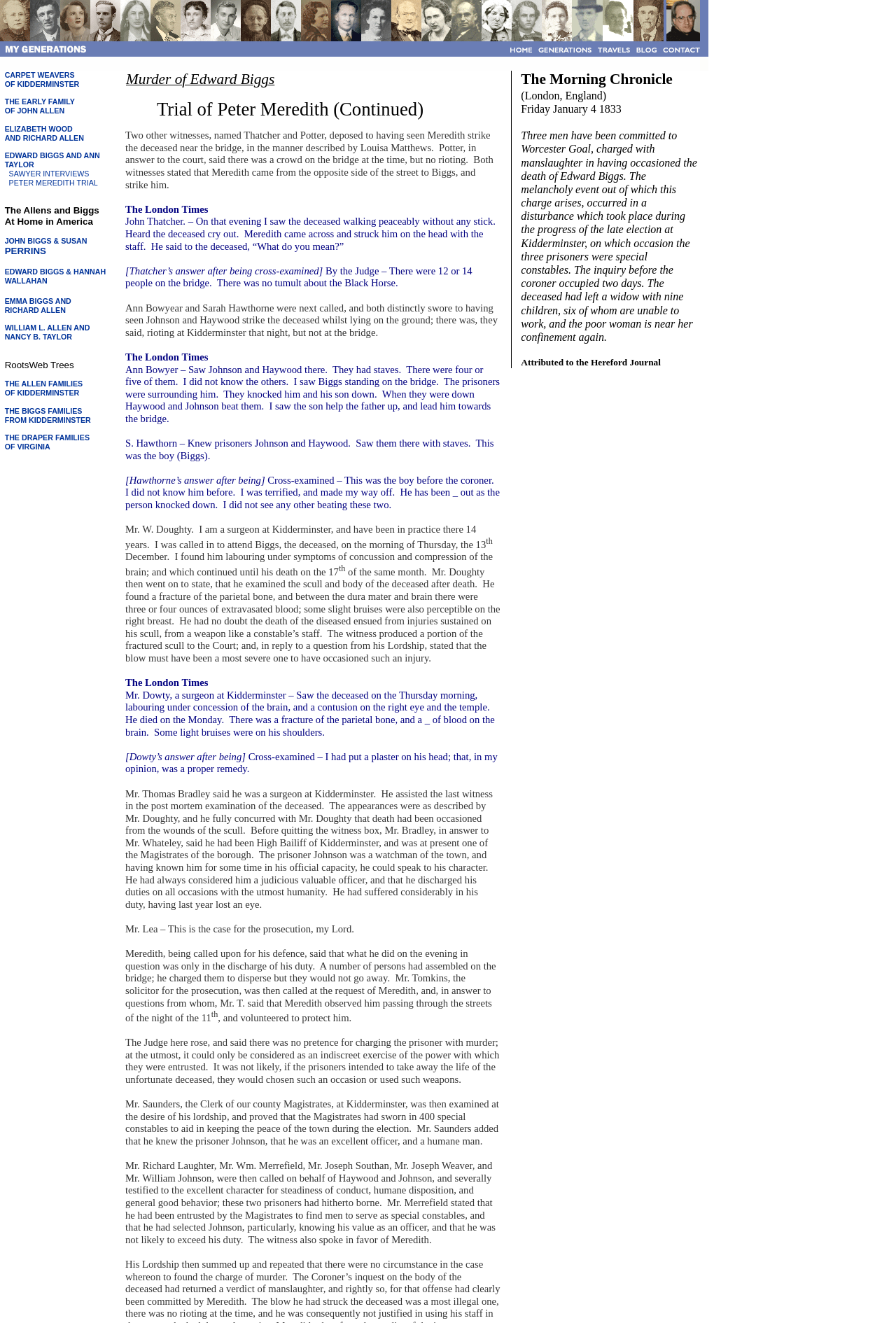Could you determine the bounding box coordinates of the clickable element to complete the instruction: "Read the article 'The Morning Chronicle (London, England) Friday January 4 1833'"? Provide the coordinates as four float numbers between 0 and 1, i.e., [left, top, right, bottom].

[0.582, 0.098, 0.778, 0.259]